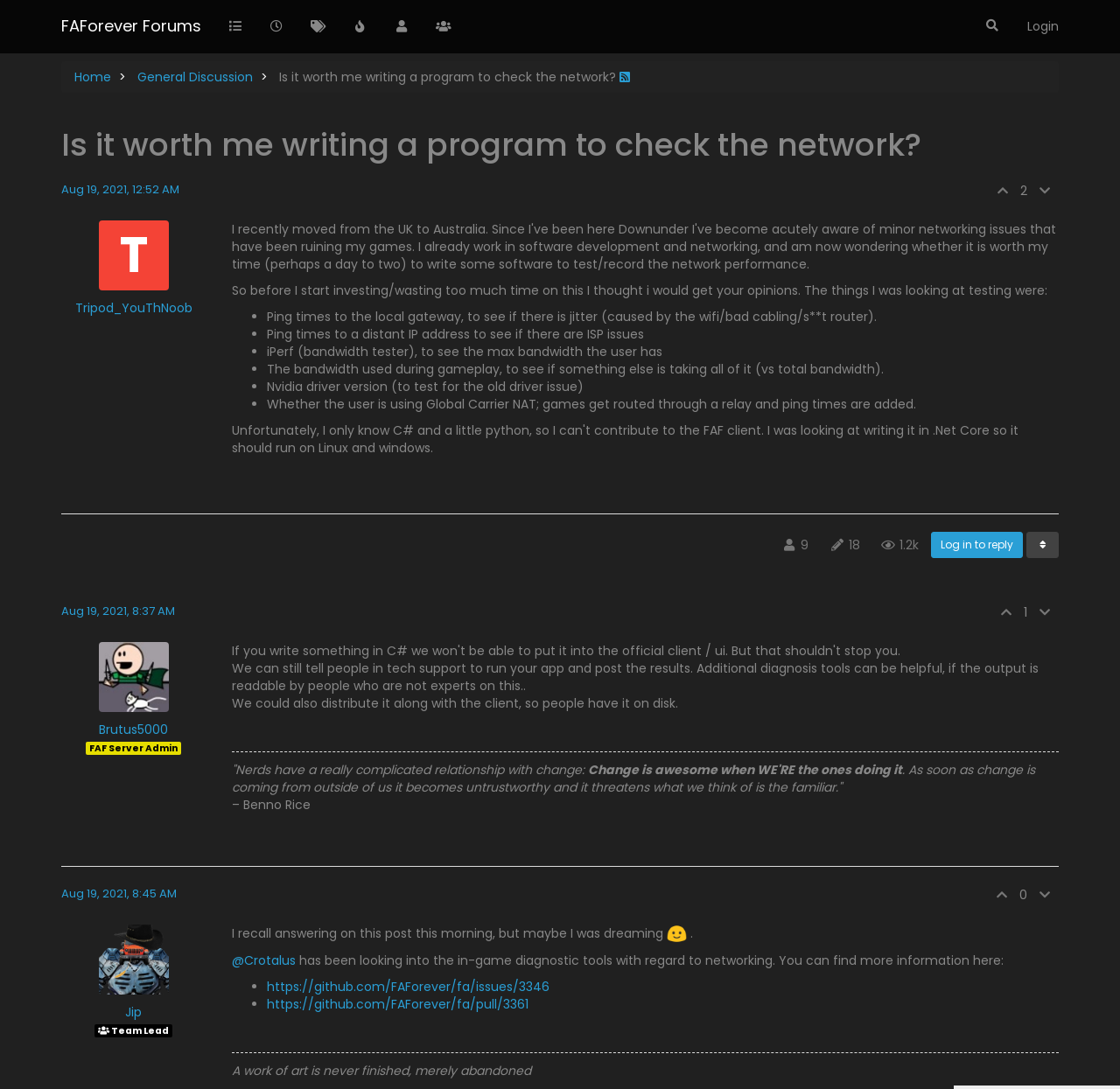Could you specify the bounding box coordinates for the clickable section to complete the following instruction: "Login to the forum"?

[0.909, 0.0, 0.953, 0.048]